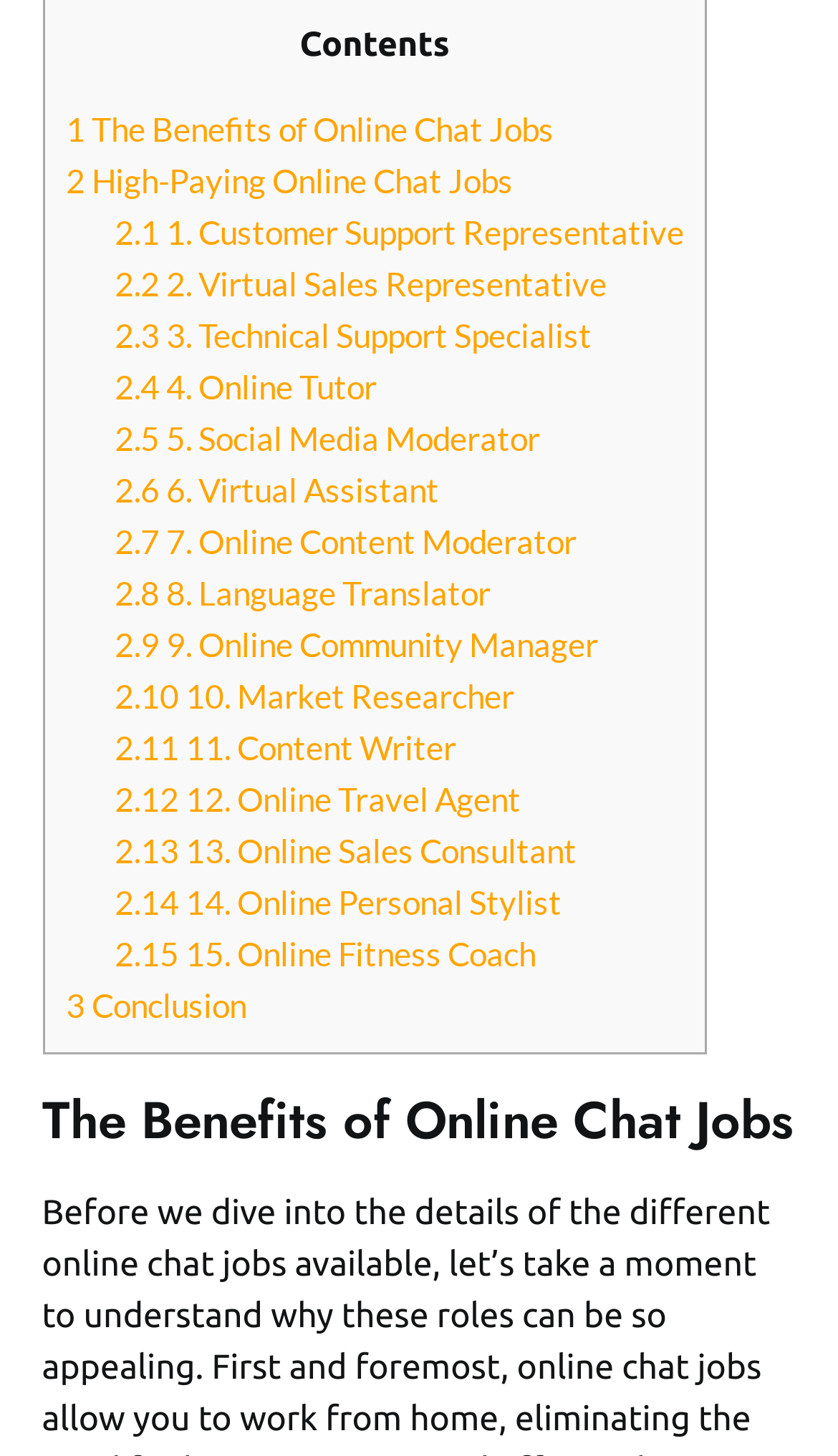Identify and provide the bounding box coordinates of the UI element described: "3 Conclusion". The coordinates should be formatted as [left, top, right, bottom], with each number being a float between 0 and 1.

[0.078, 0.677, 0.294, 0.703]